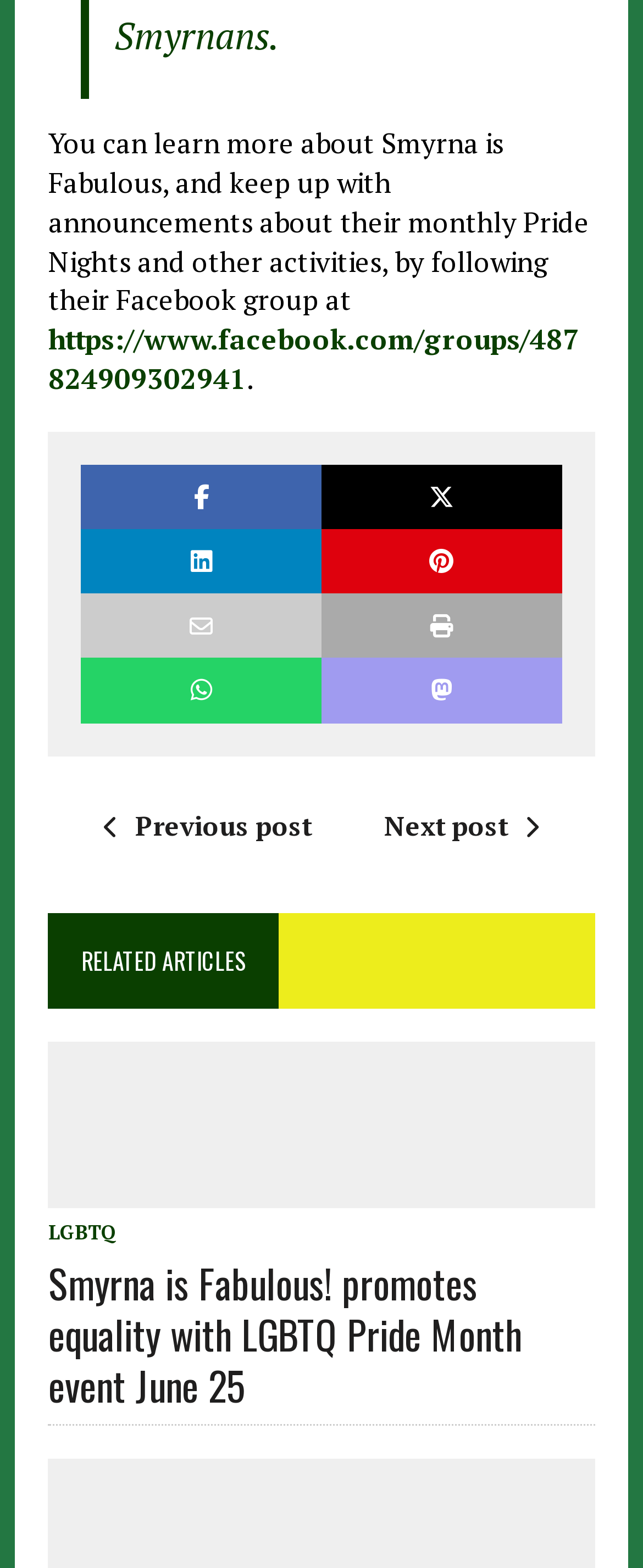Give the bounding box coordinates for the element described by: "Previous post".

[0.136, 0.515, 0.485, 0.538]